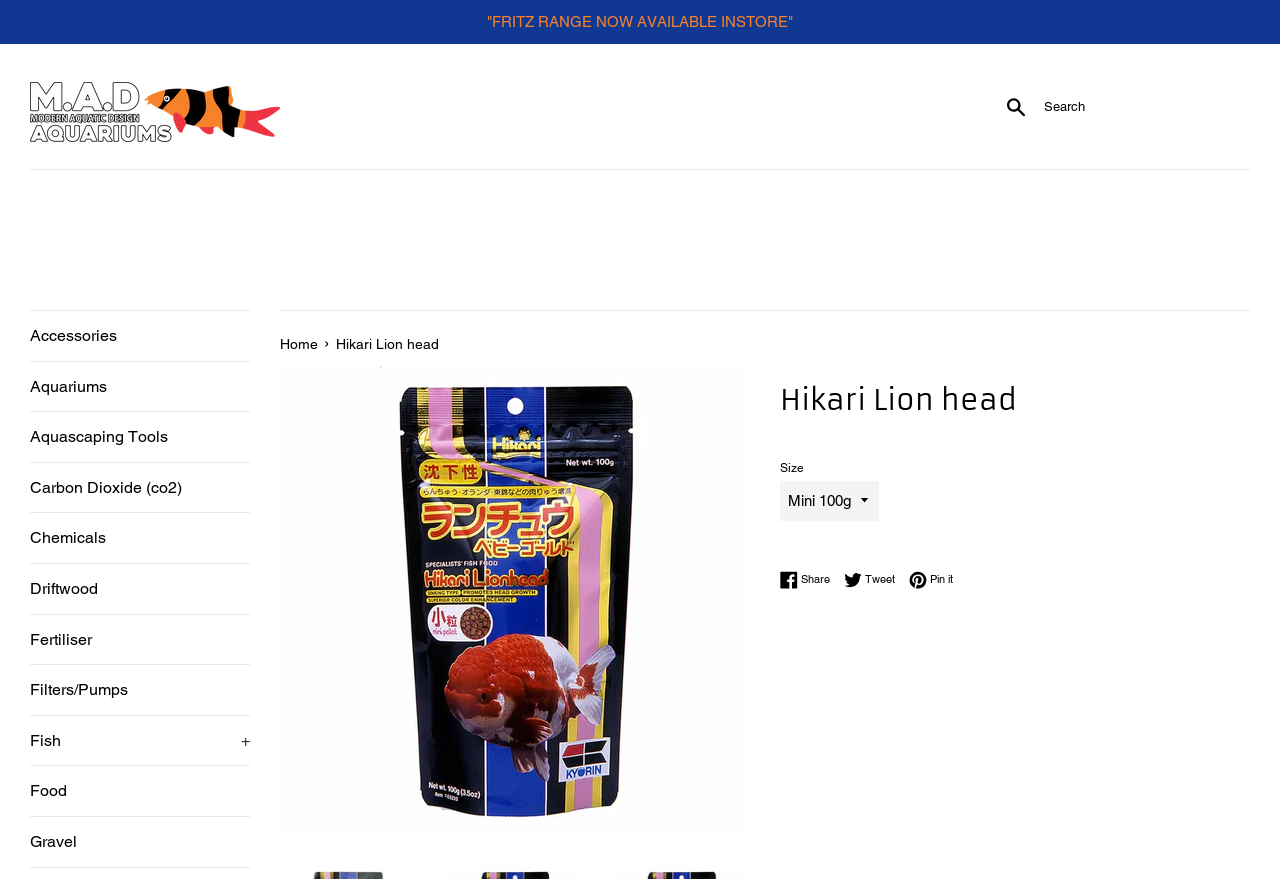What is the purpose of the button with the text 'Search'?
Refer to the image and provide a concise answer in one word or phrase.

To search for products